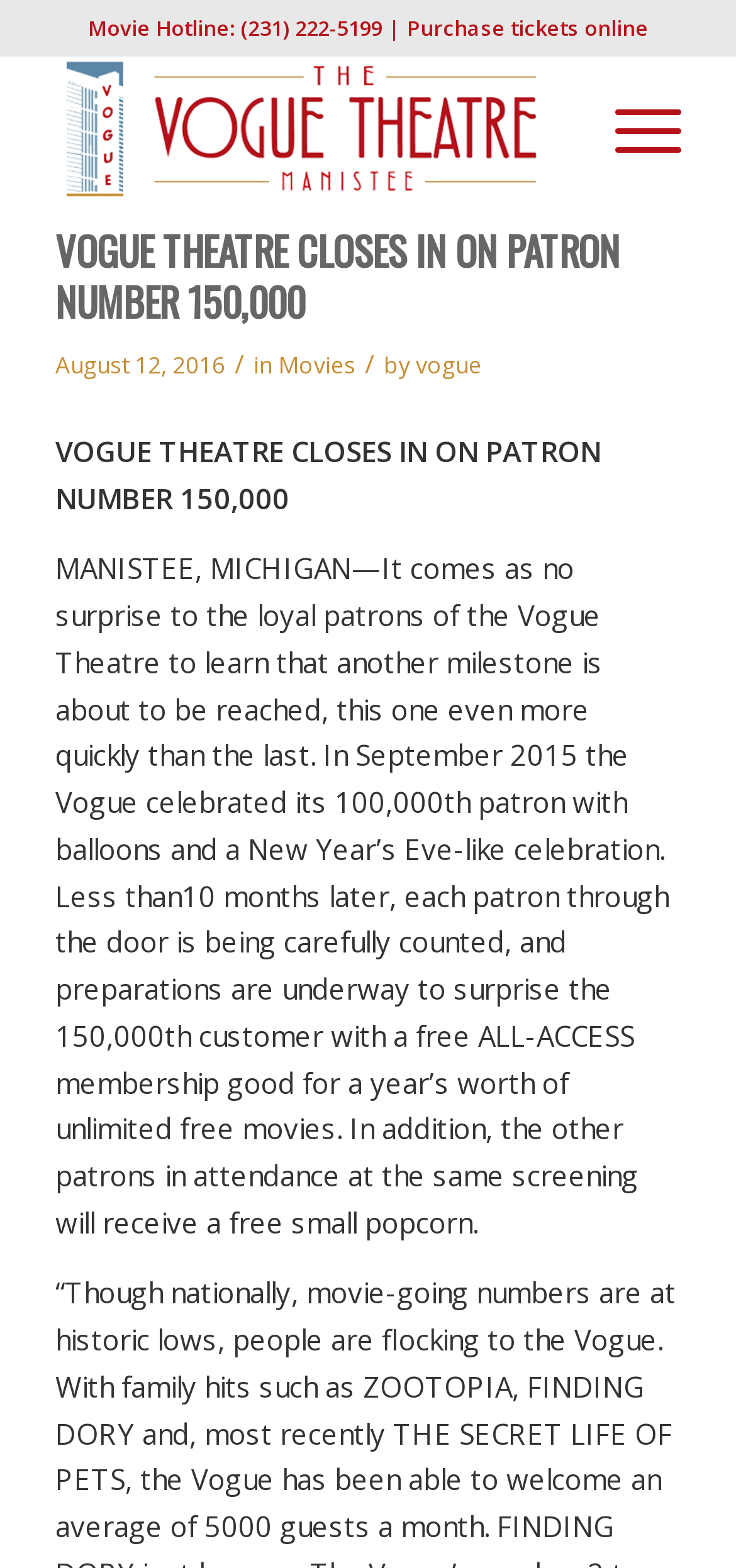Please analyze the image and give a detailed answer to the question:
What is the phone number for movie hotline?

I found the phone number for the movie hotline by looking at the static text element at the top of the webpage, which says 'Movie Hotline: (231) 222-5199 |'.